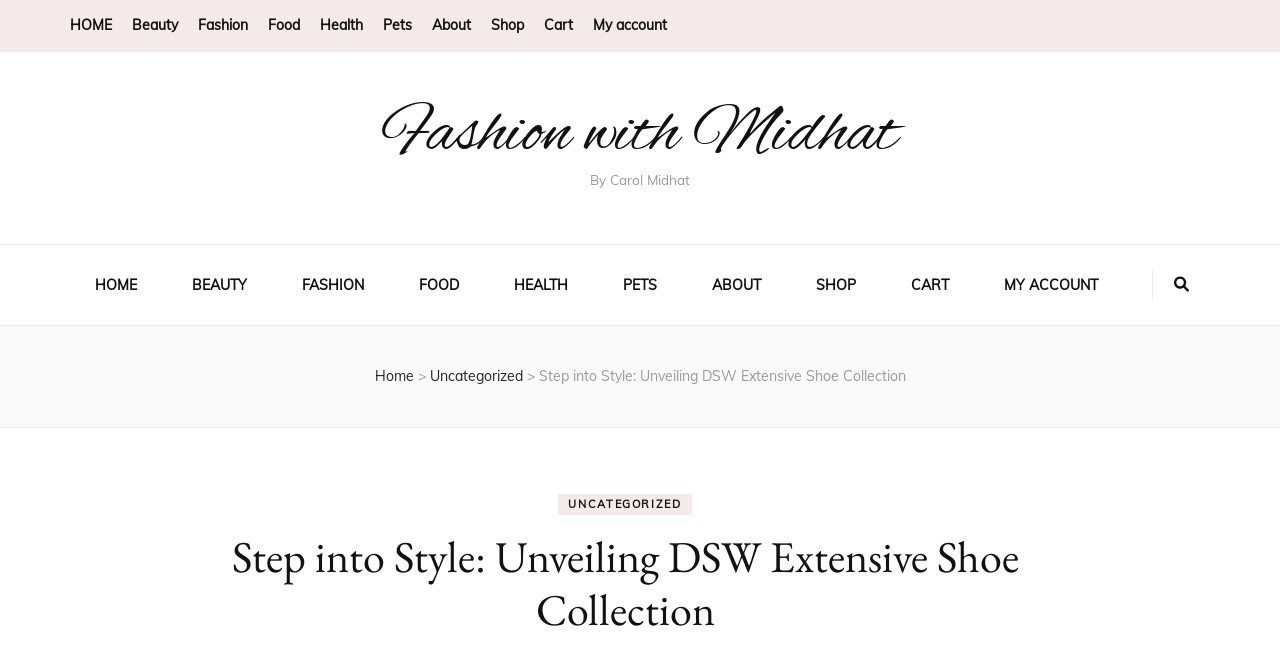What is the author of the article?
Please provide a single word or phrase based on the screenshot.

Carol Midhat